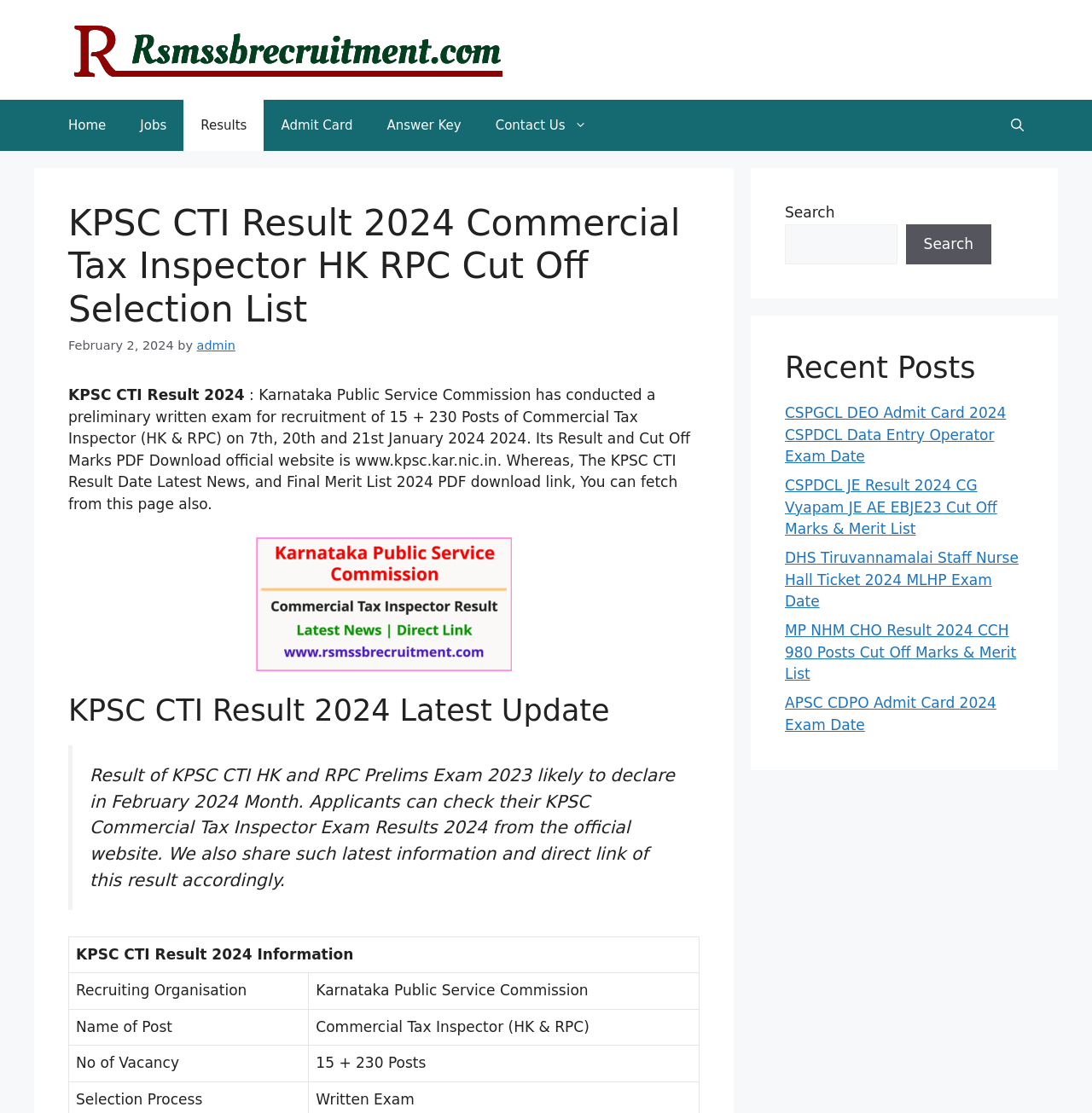Predict the bounding box coordinates of the area that should be clicked to accomplish the following instruction: "Search for a keyword". The bounding box coordinates should consist of four float numbers between 0 and 1, i.e., [left, top, right, bottom].

[0.719, 0.201, 0.822, 0.238]